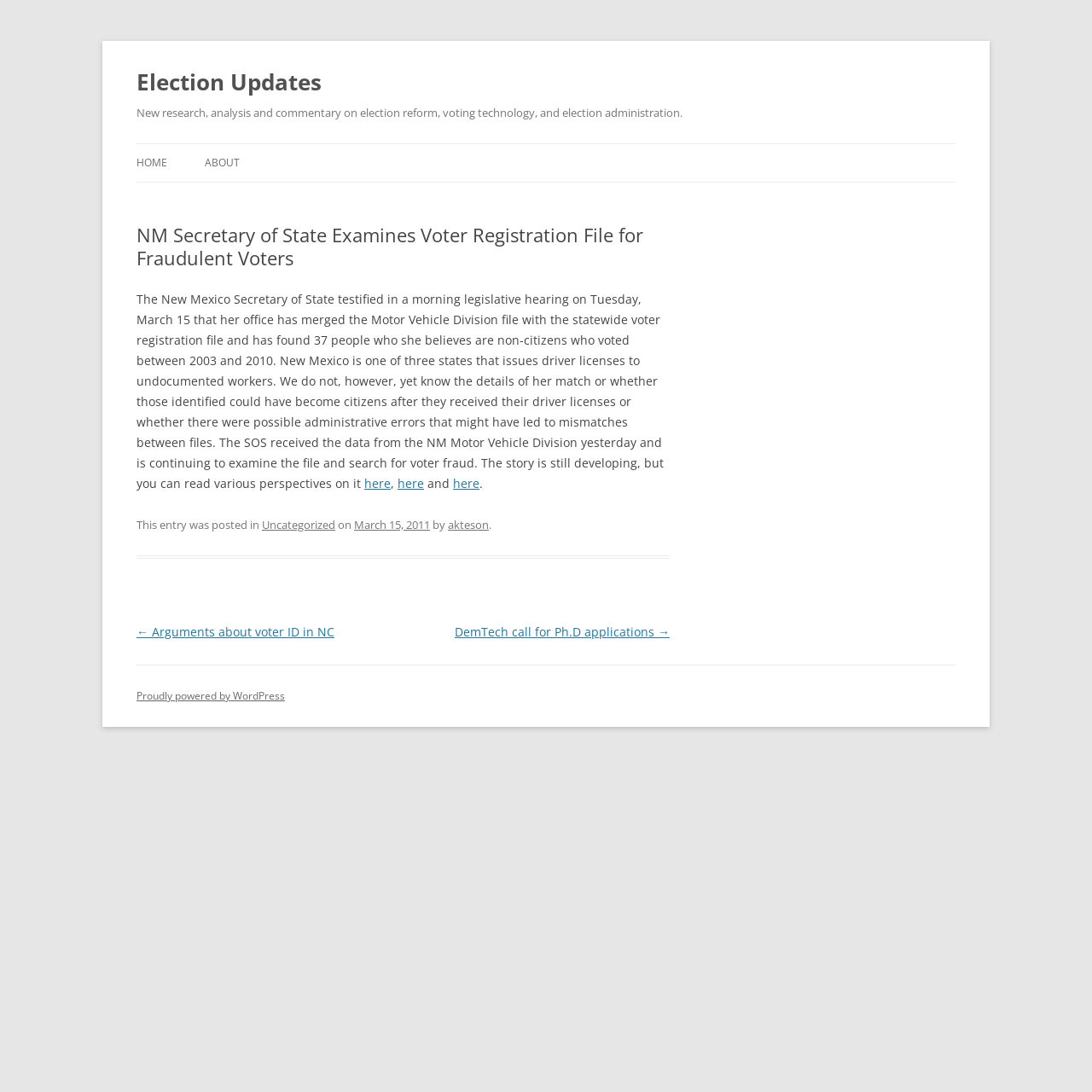With reference to the image, please provide a detailed answer to the following question: What is the name of the author of the article?

The author's name is mentioned at the bottom of the article, along with the date of publication, March 15, 2011.